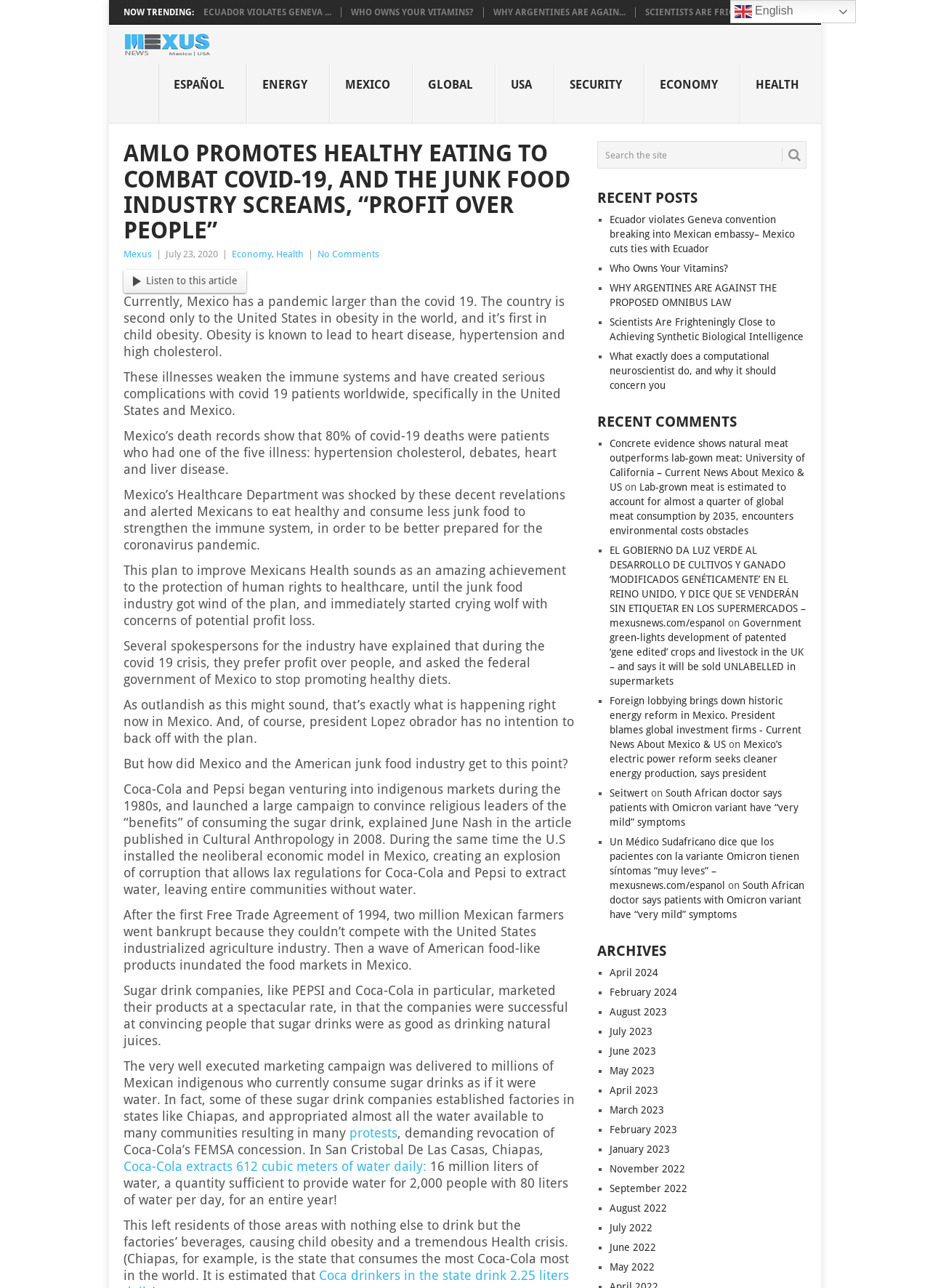Pinpoint the bounding box coordinates of the clickable area necessary to execute the following instruction: "Visit the Facebook page". The coordinates should be given as four float numbers between 0 and 1, namely [left, top, right, bottom].

None